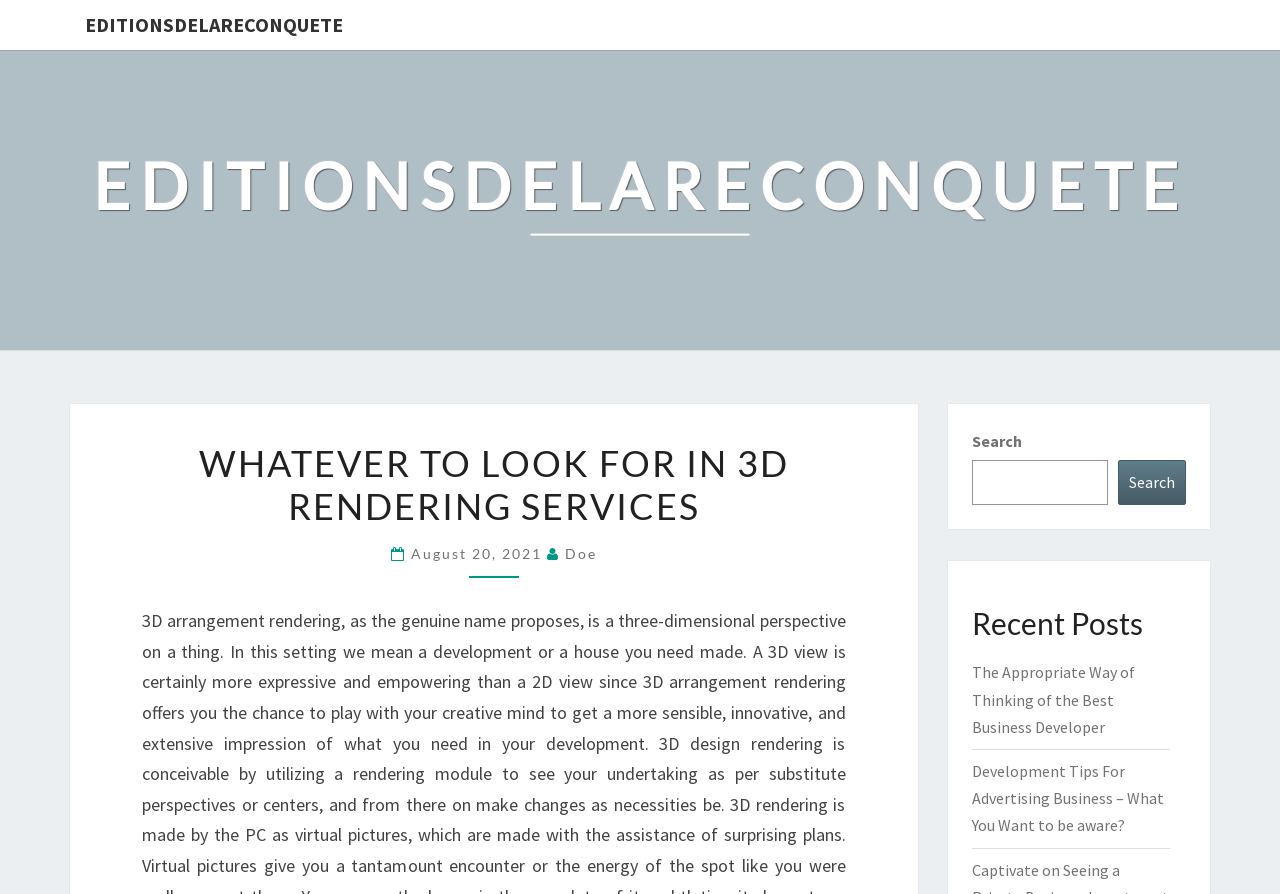Answer the question using only one word or a concise phrase: What is the date of the blog post 'WHATEVER TO LOOK FOR IN 3D RENDERING SERVICES'?

August 20, 2021